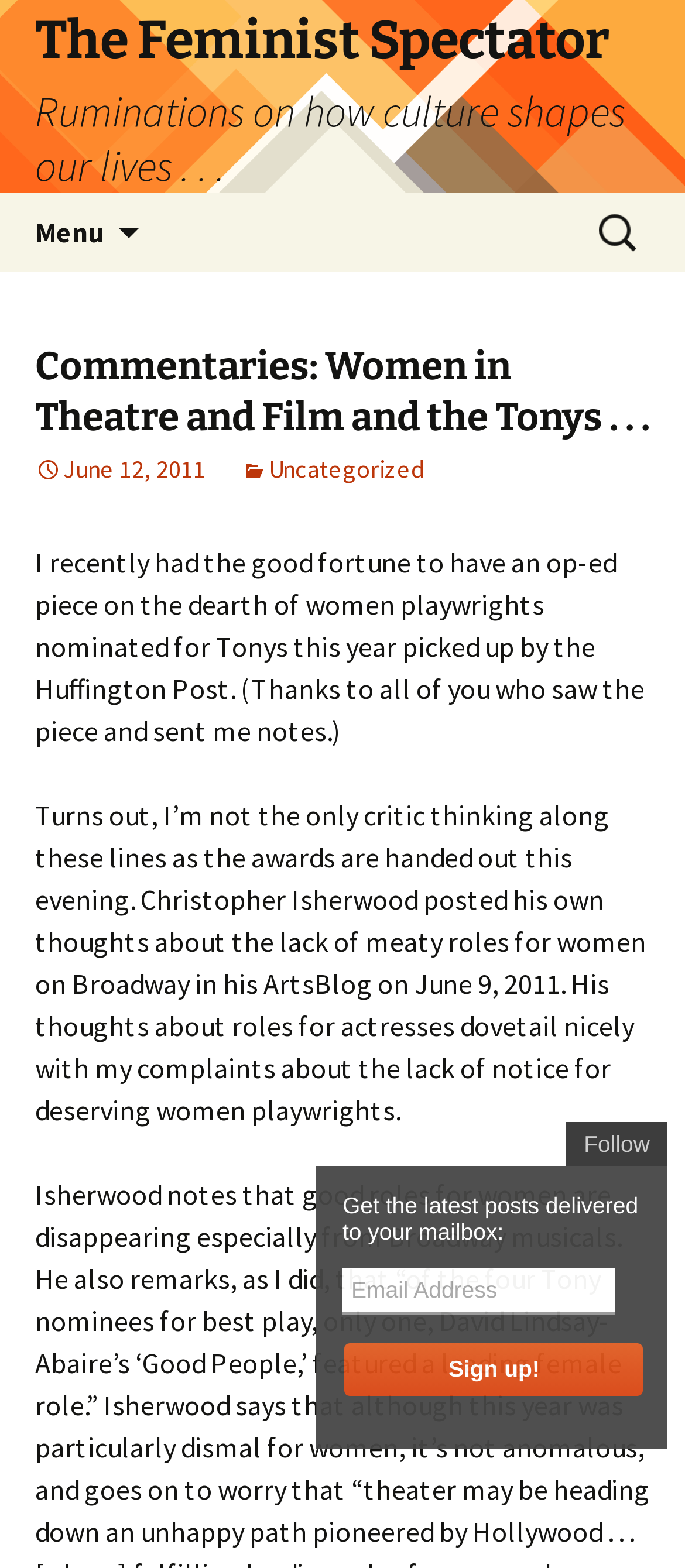Provide a brief response to the question below using one word or phrase:
How can users receive latest posts?

Via email